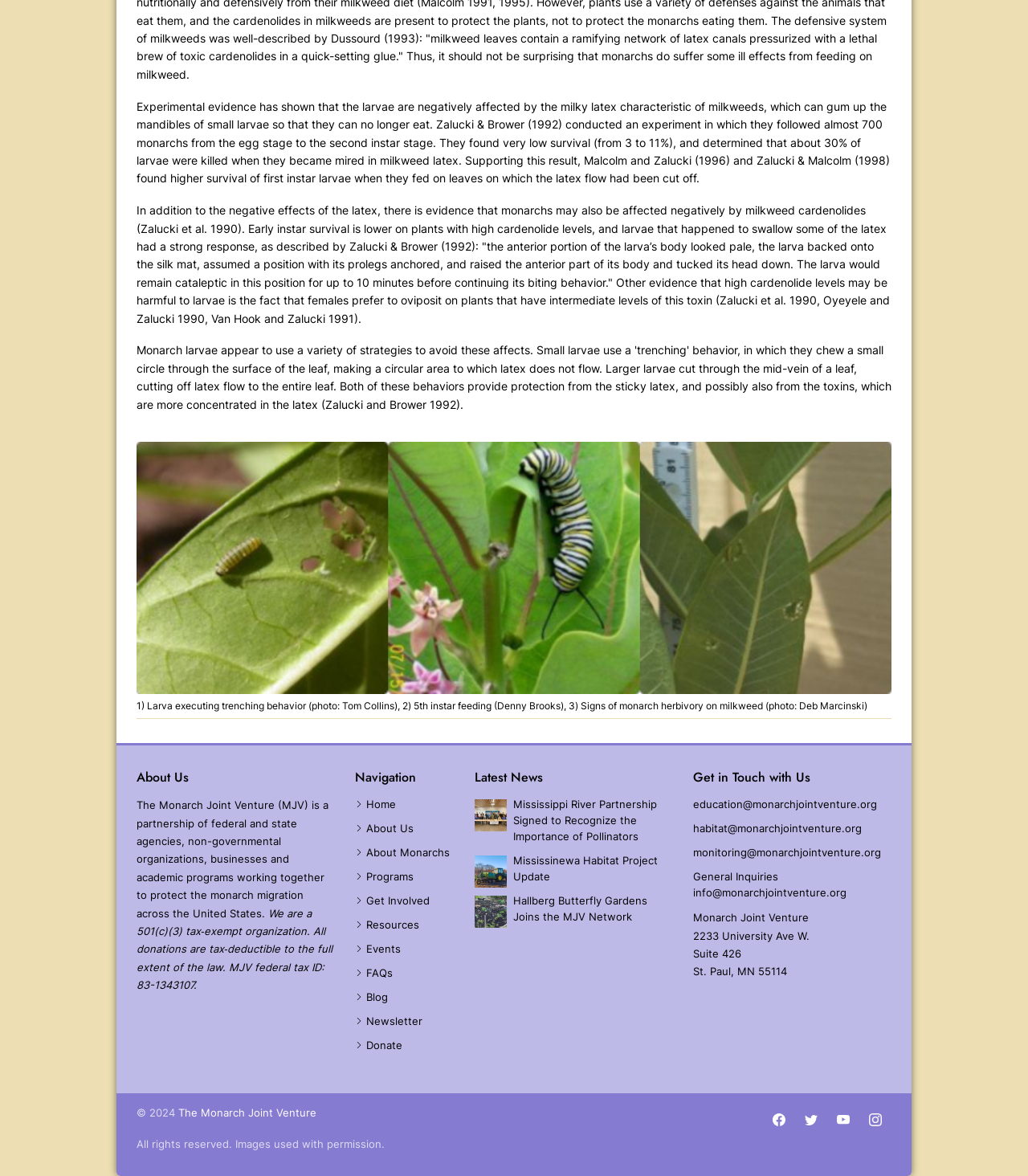Specify the bounding box coordinates for the region that must be clicked to perform the given instruction: "View the 'About Monarchs' page".

[0.356, 0.718, 0.438, 0.732]